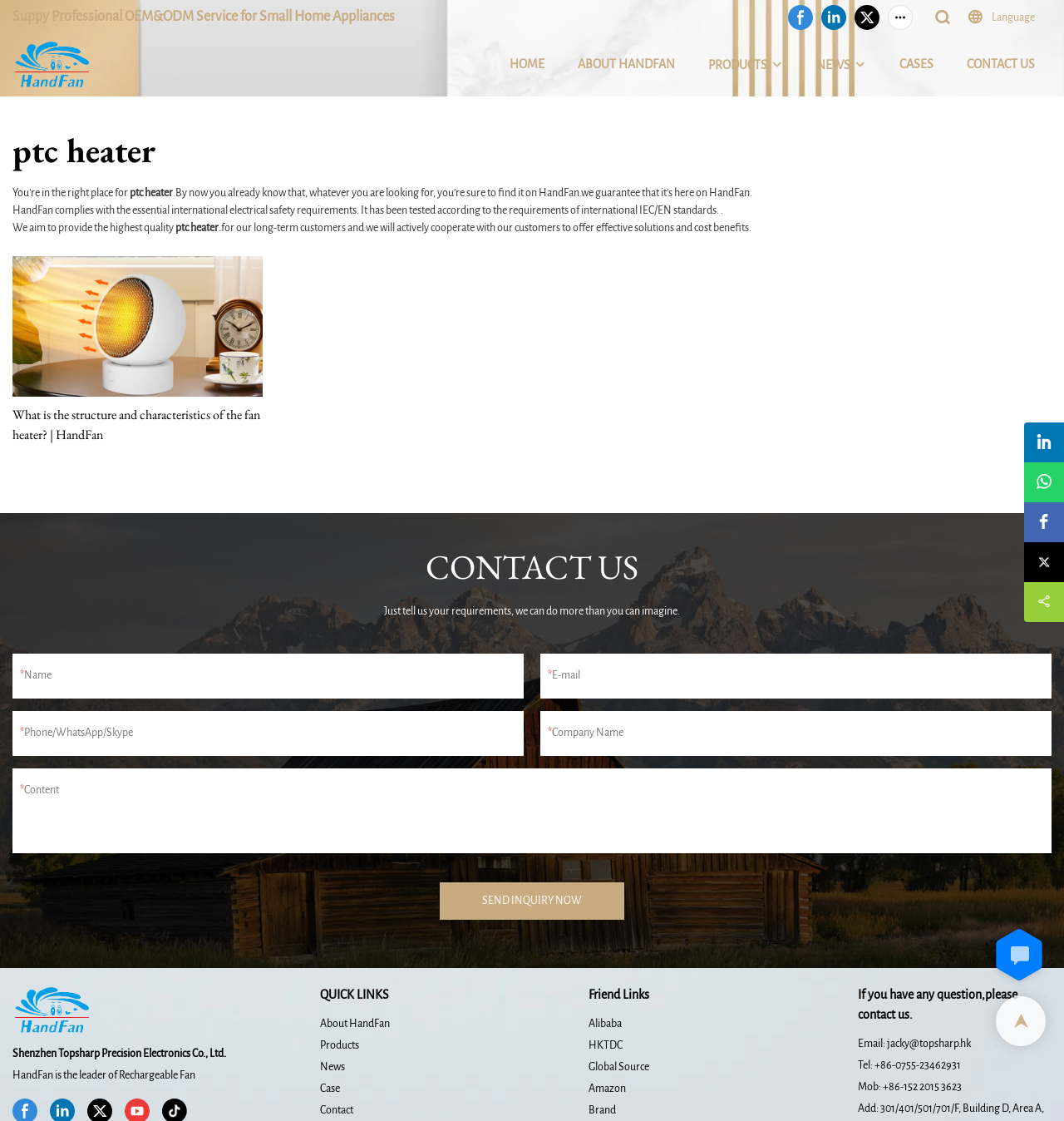Provide the bounding box coordinates in the format (top-left x, top-left y, bottom-right x, bottom-right y). All values are floating point numbers between 0 and 1. Determine the bounding box coordinate of the UI element described as: Brand

[0.553, 0.985, 0.579, 0.996]